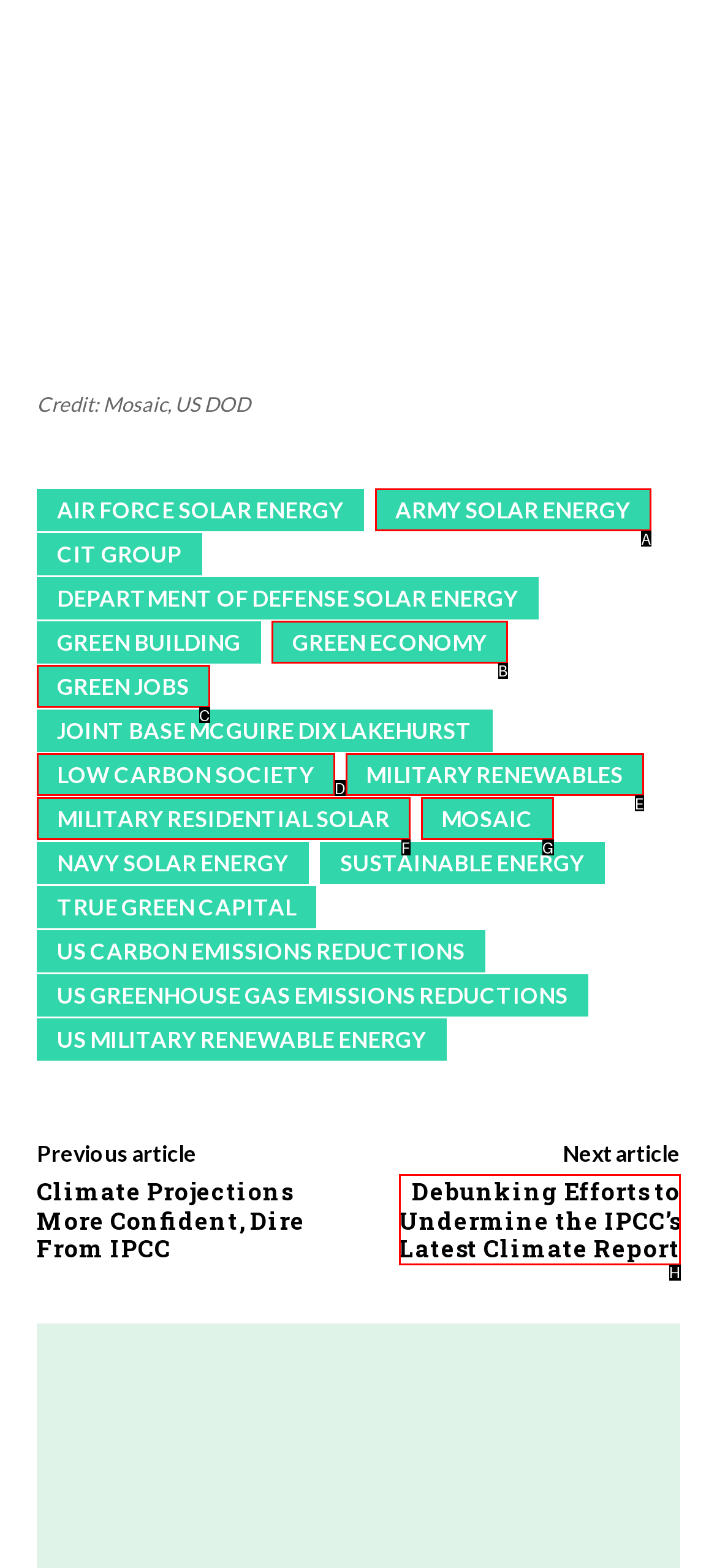Tell me which one HTML element I should click to complete the following task: Visit the GREEN ECONOMY page Answer with the option's letter from the given choices directly.

B